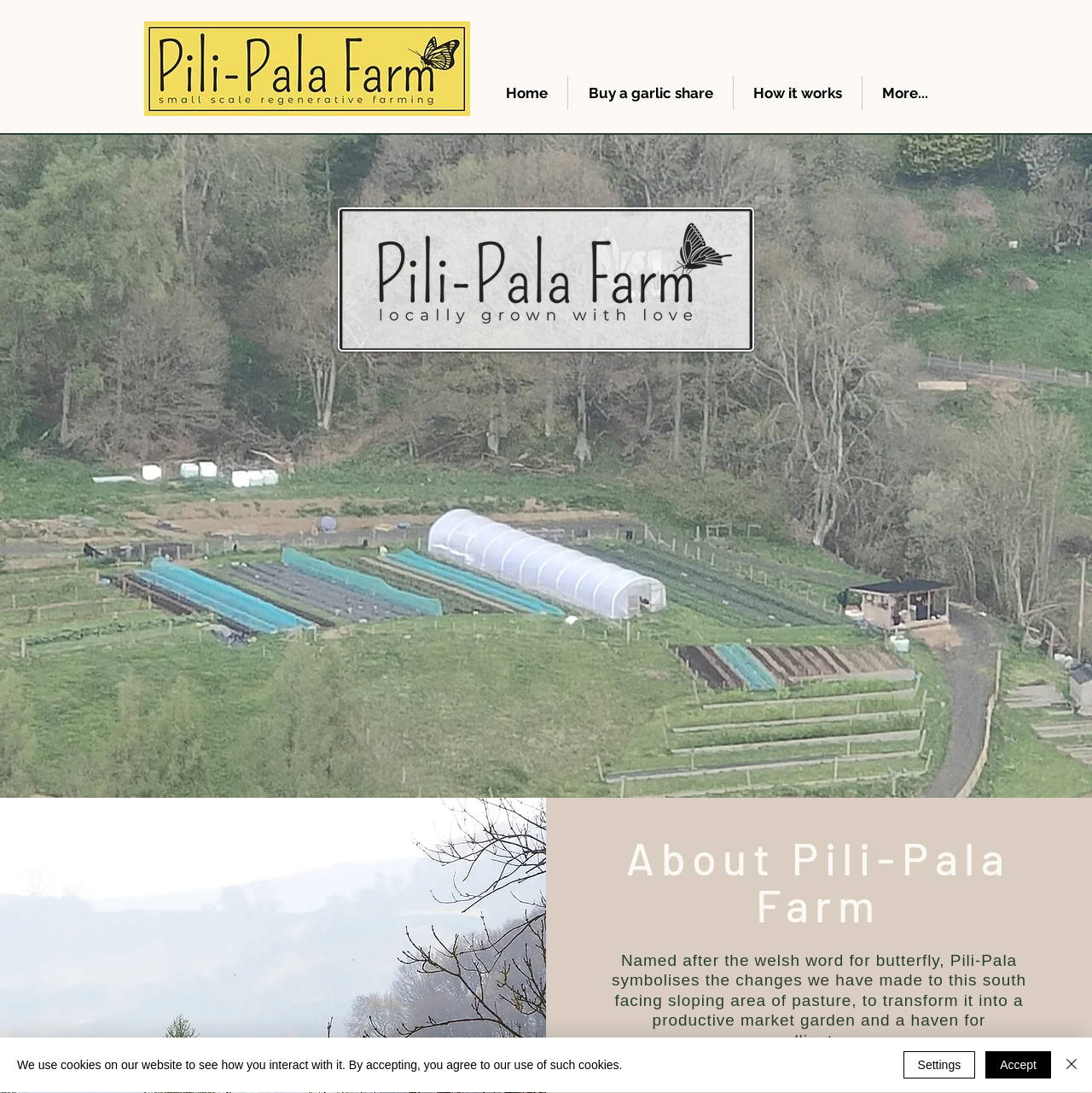Create a detailed narrative describing the layout and content of the webpage.

The webpage is about Pili-Pala Farm, with a navigation menu at the top center of the page, containing links to "Home", "Buy a garlic share", "How it works", and "More...". Below the navigation menu, there is an image on the left side of the page, taking up about a quarter of the screen.

The main content of the page is divided into two sections. The first section has a heading "About Pili-Pala Farm" at the top, followed by a paragraph of text that describes the farm's name and its transformation into a productive market garden and a haven for pollinators. The second section starts with a sentence "Using a no-dig system, and" but it seems to be cut off, possibly indicating that there is more content below.

At the very bottom of the page, there is a cookie alert banner that spans the entire width of the page. The banner contains a message about the website's use of cookies and has three buttons: "Accept", "Settings", and "Close". The "Close" button has a small icon next to it.